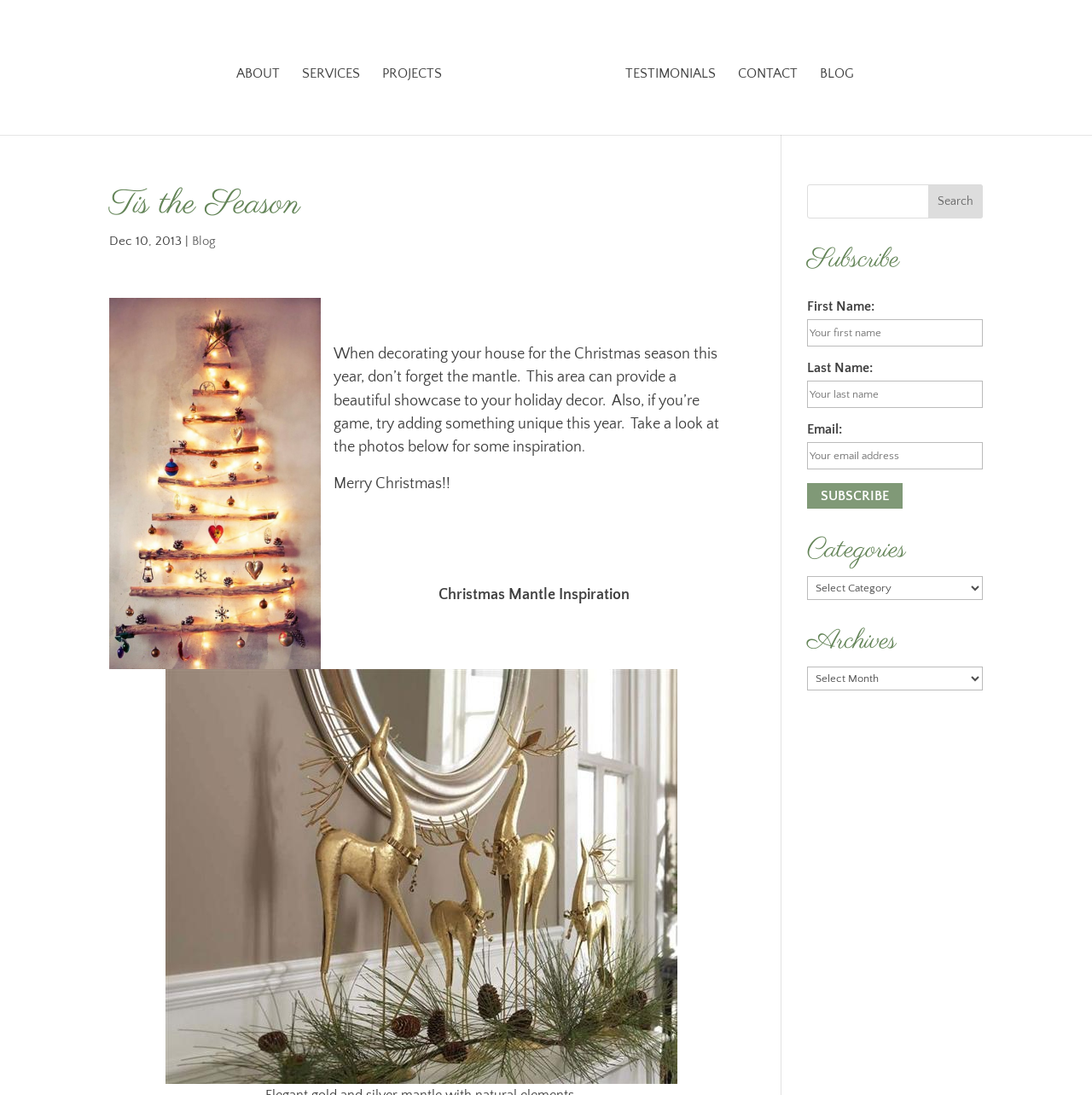Mark the bounding box of the element that matches the following description: "alt="Alicia Paley Home Interiors"".

[0.422, 0.025, 0.552, 0.117]